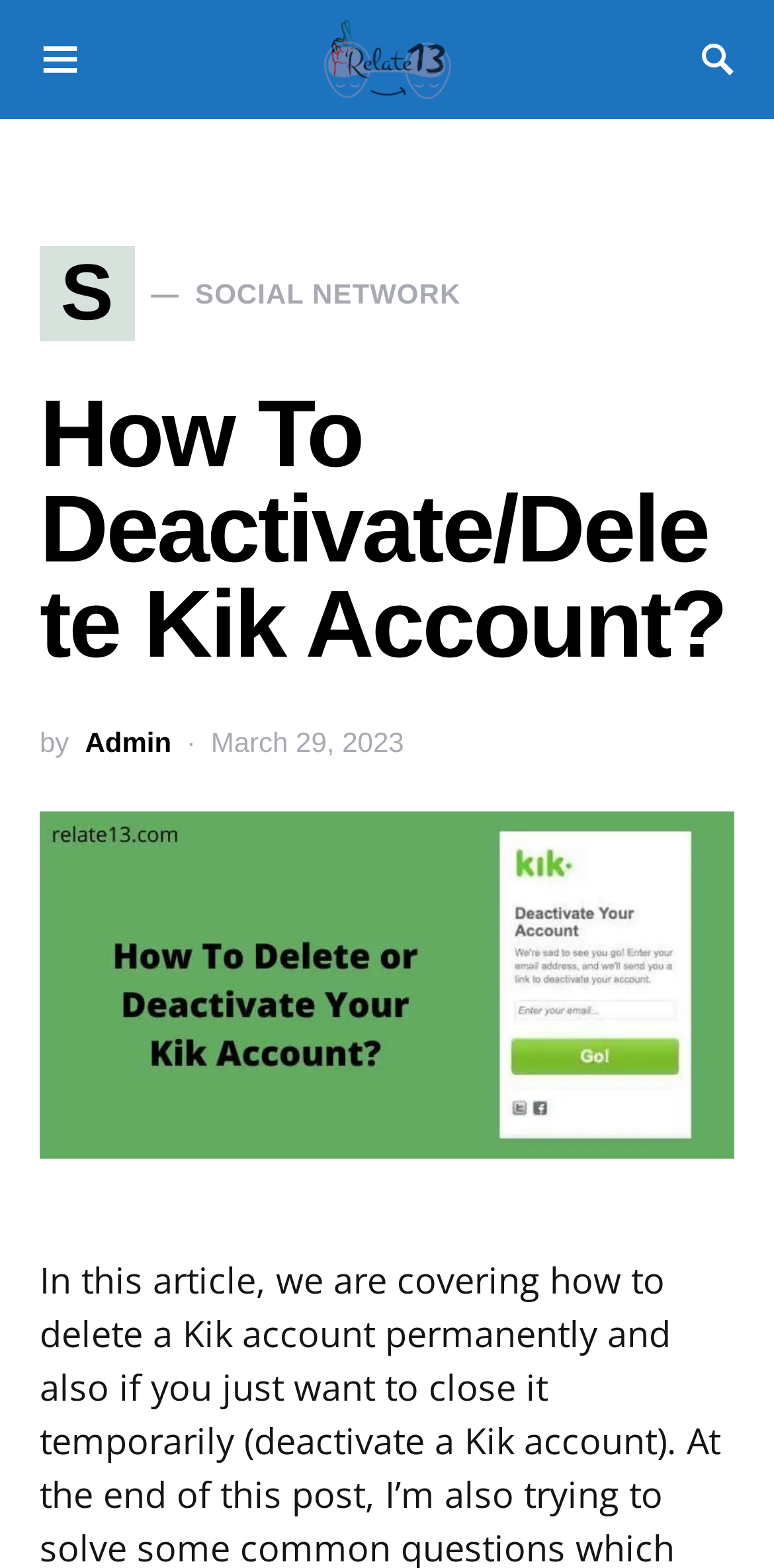Please extract and provide the main headline of the webpage.

How To Deactivate/Delete Kik Account?